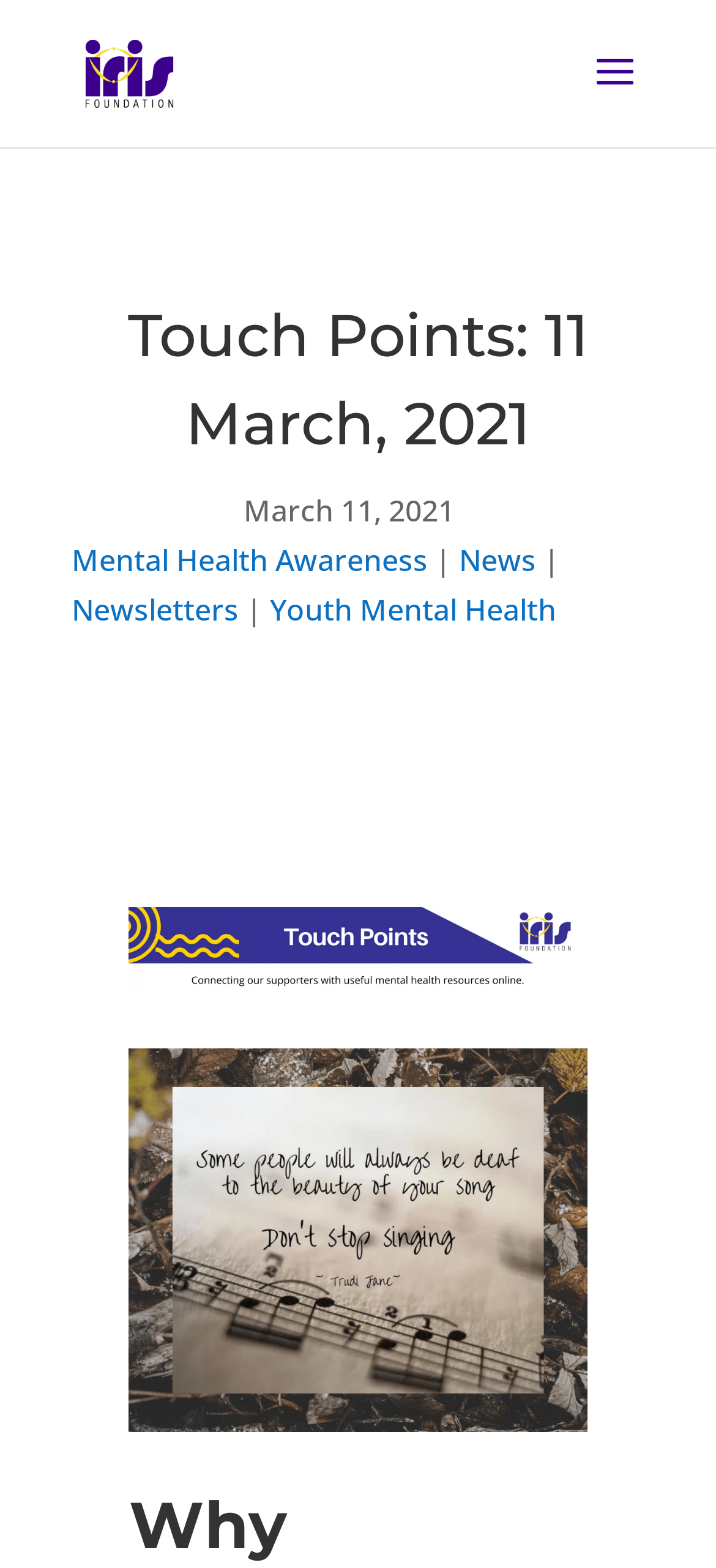Bounding box coordinates are specified in the format (top-left x, top-left y, bottom-right x, bottom-right y). All values are floating point numbers bounded between 0 and 1. Please provide the bounding box coordinate of the region this sentence describes: Newsletters

[0.1, 0.376, 0.333, 0.402]